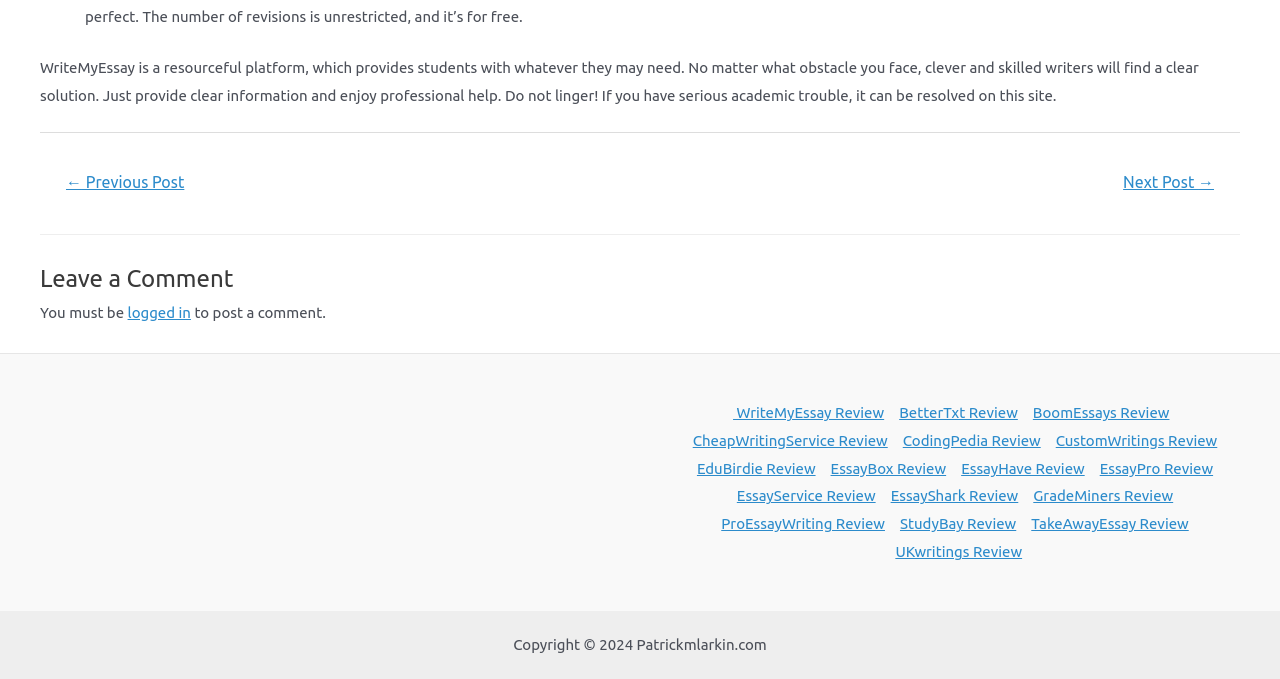Could you provide the bounding box coordinates for the portion of the screen to click to complete this instruction: "Visit John Tornow's blog"?

None